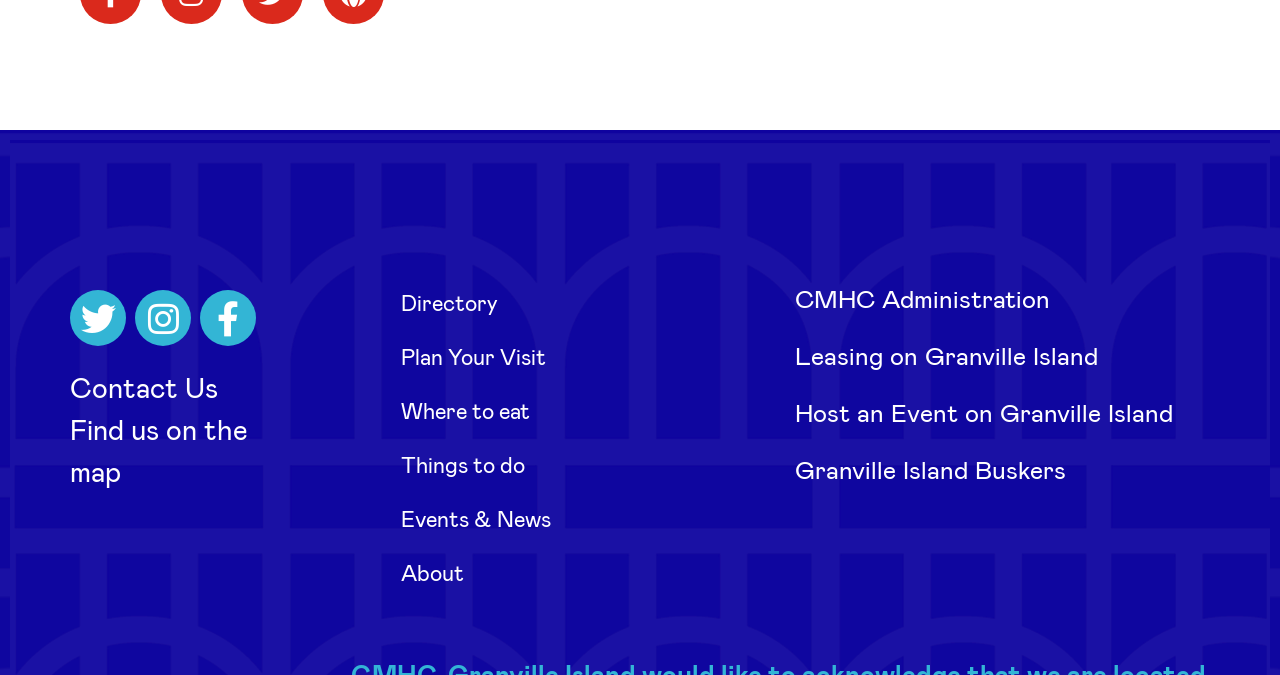Please determine the bounding box coordinates of the element's region to click in order to carry out the following instruction: "Contact us for more information". The coordinates should be four float numbers between 0 and 1, i.e., [left, top, right, bottom].

[0.055, 0.543, 0.223, 0.605]